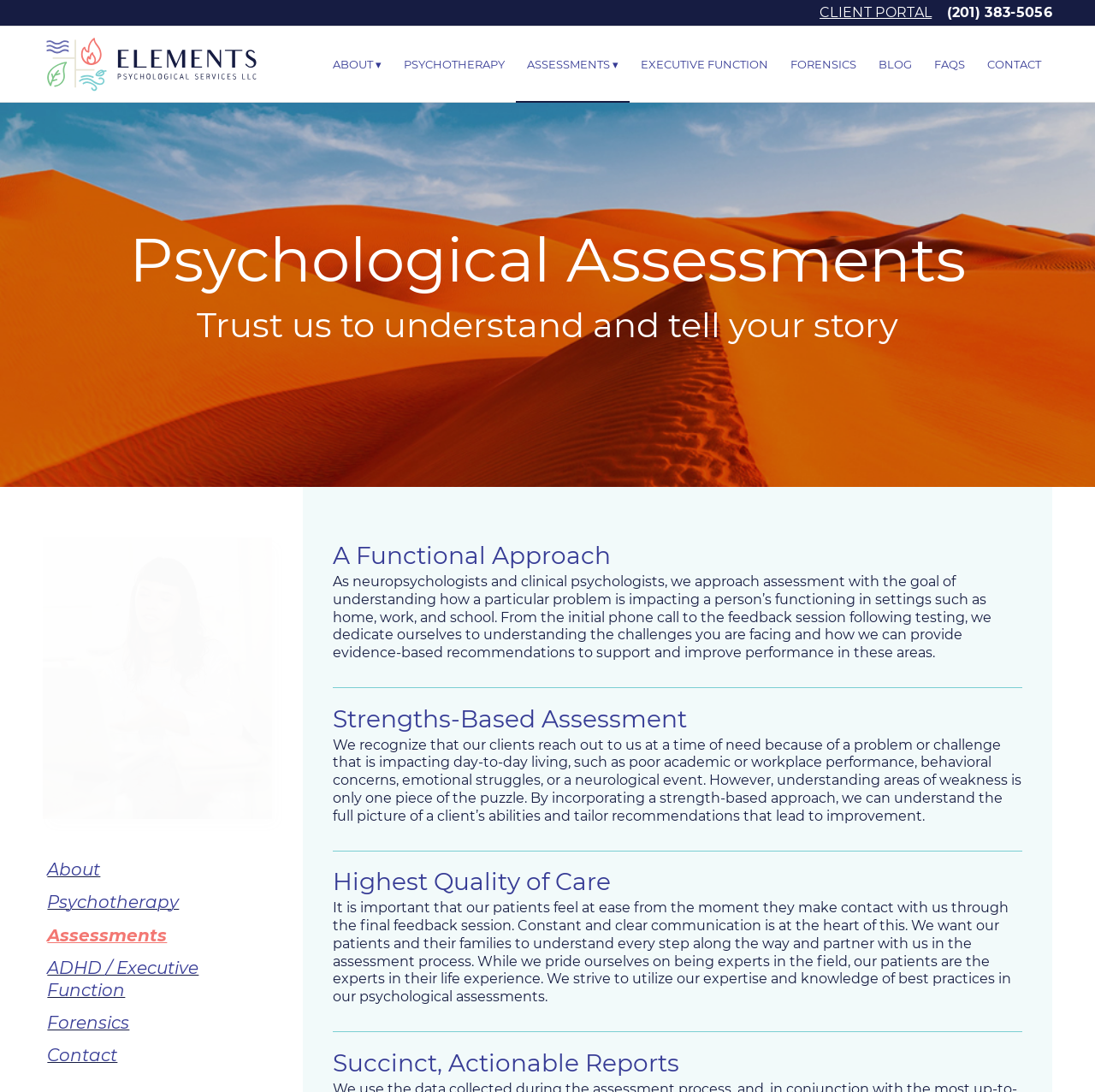Provide the bounding box coordinates of the HTML element described by the text: "(201) 383-5056". The coordinates should be in the format [left, top, right, bottom] with values between 0 and 1.

[0.864, 0.004, 0.961, 0.019]